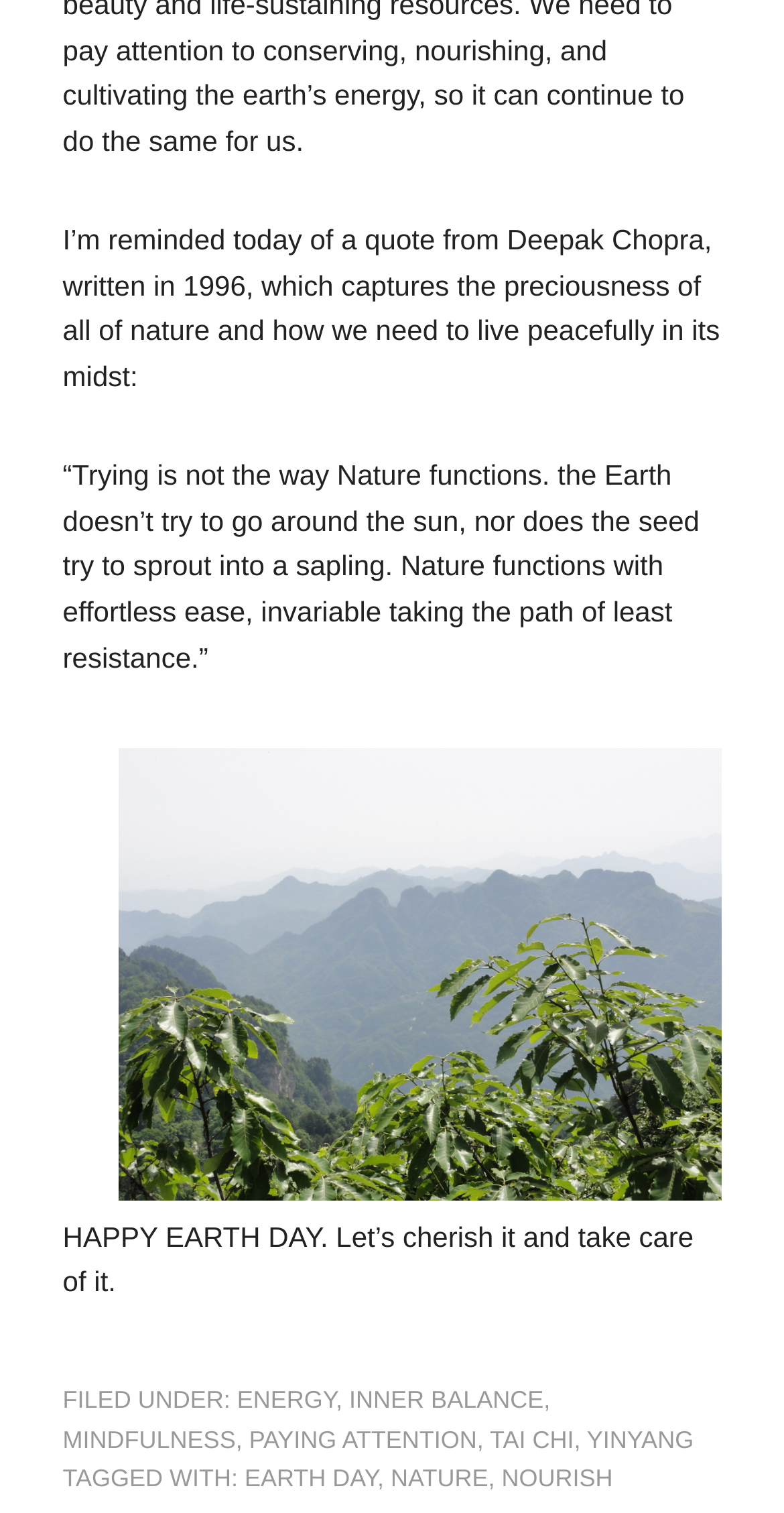How many categories are listed under 'FILED UNDER'?
Based on the image, answer the question with a single word or brief phrase.

2